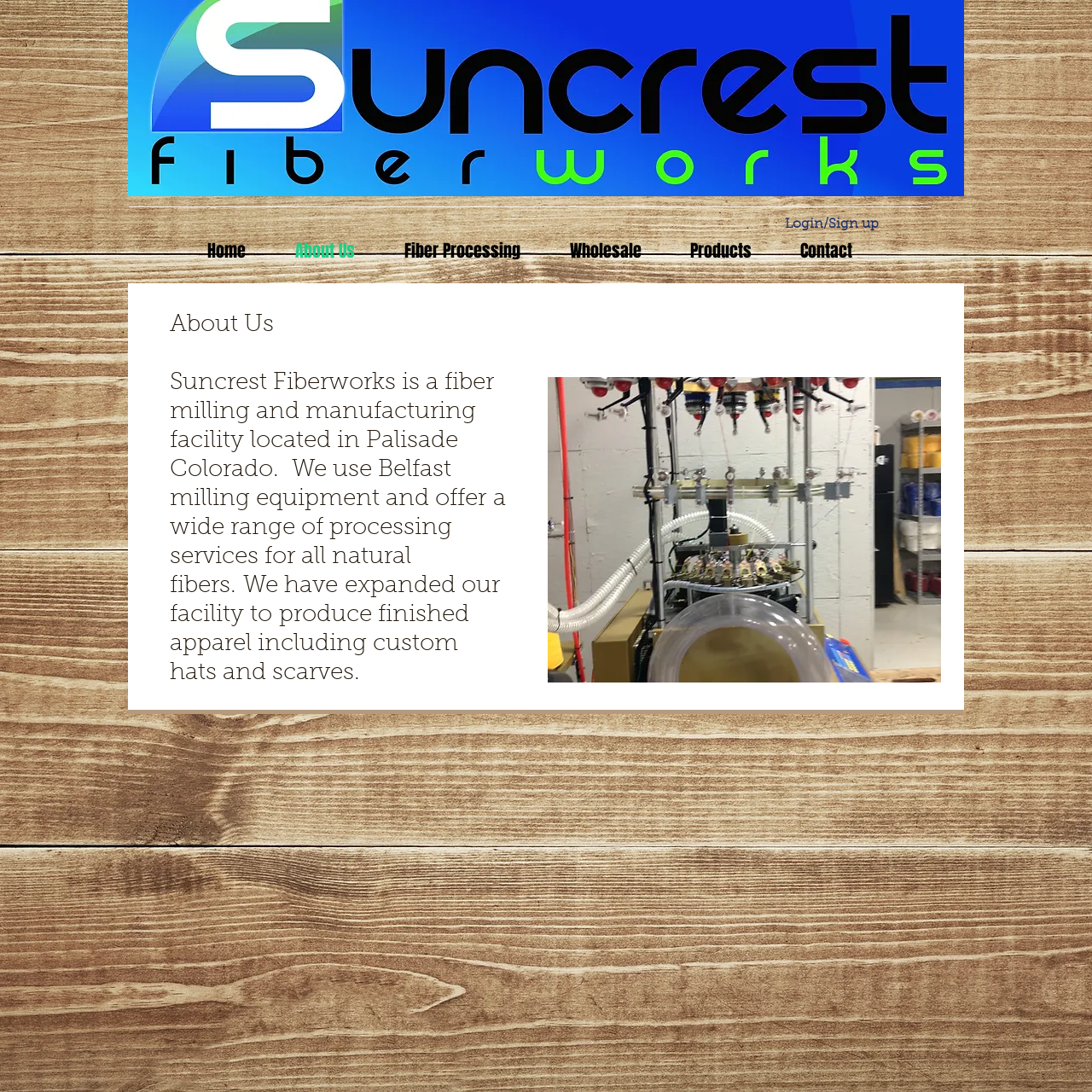Offer a comprehensive description of the webpage’s content and structure.

The webpage is about Suncrest Fiberworks, a fiber milling and manufacturing facility located in Palisade, Colorado. At the top of the page, there is a navigation menu with six links: Home, About Us, Fiber Processing, Wholesale, Products, and Contact. These links are aligned horizontally and take up about two-thirds of the page width. To the right of the navigation menu, there is a button labeled "Login/Sign up".

Below the navigation menu, there is a main section that occupies the full width of the page. This section is divided into three headings. The first heading is "About Us", which is centered and takes up about a third of the page width. The second heading is a non-breaking space, which is also centered and has the same width as the first heading. The third heading is a paragraph that describes Suncrest Fiberworks, its location, and its services. This paragraph is also centered and takes up about a third of the page width.

At the bottom of the page, there is a footer section that occupies the full width of the page. This section contains some additional information, but the exact content is not specified.